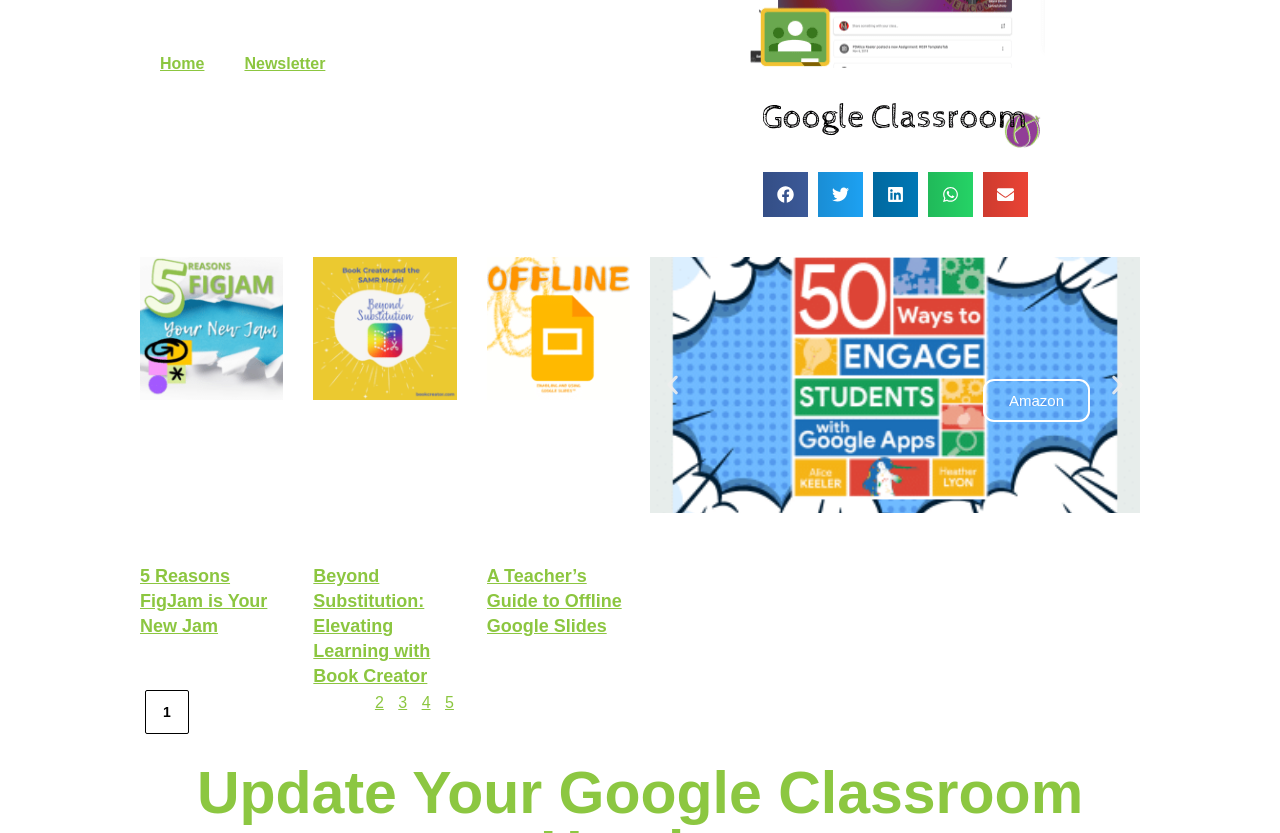Provide the bounding box coordinates of the HTML element described as: "Home". The bounding box coordinates should be four float numbers between 0 and 1, i.e., [left, top, right, bottom].

[0.109, 0.049, 0.175, 0.104]